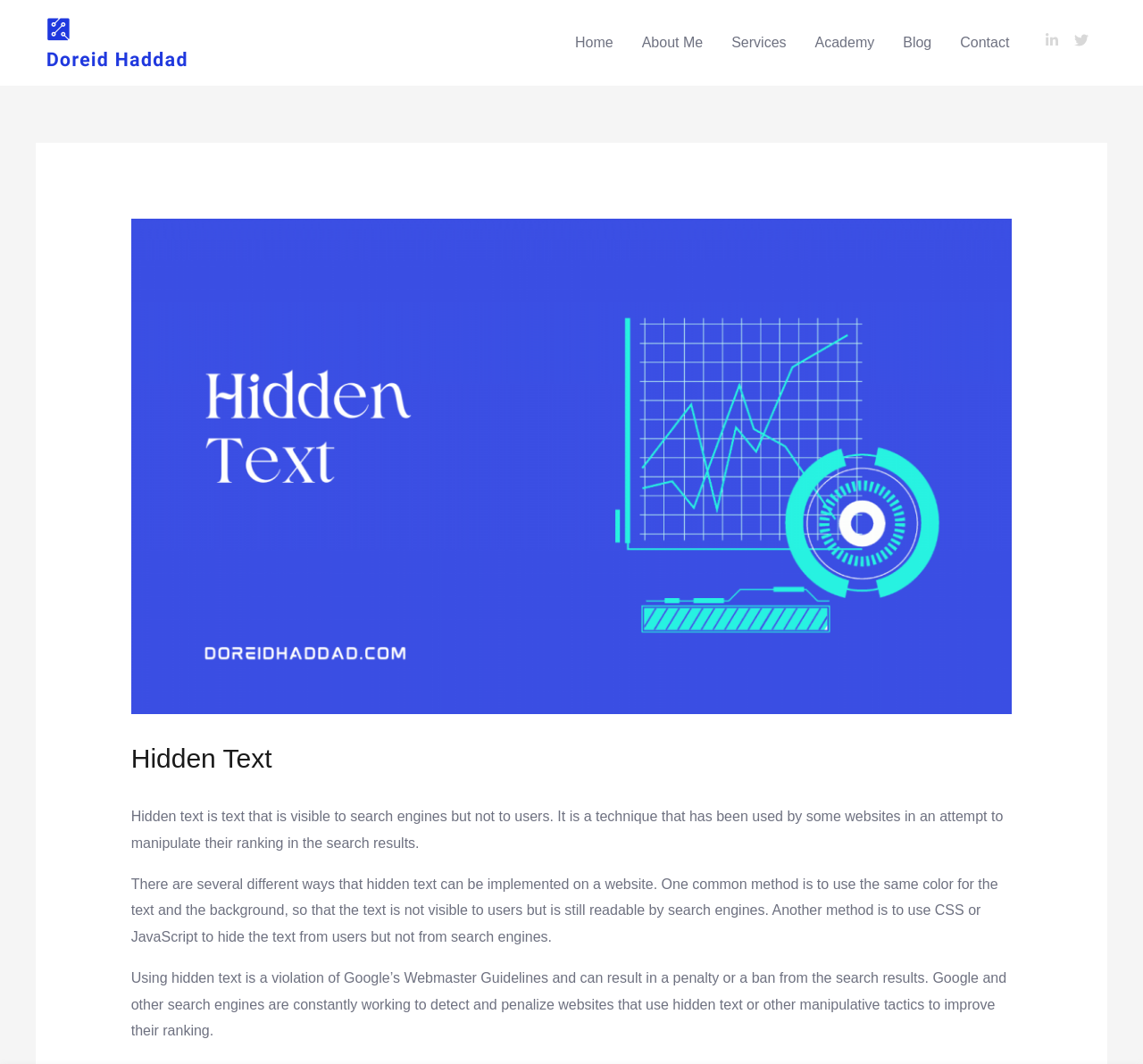Identify the bounding box coordinates of the area that should be clicked in order to complete the given instruction: "Visit the 'About Me' page". The bounding box coordinates should be four float numbers between 0 and 1, i.e., [left, top, right, bottom].

[0.549, 0.013, 0.627, 0.067]